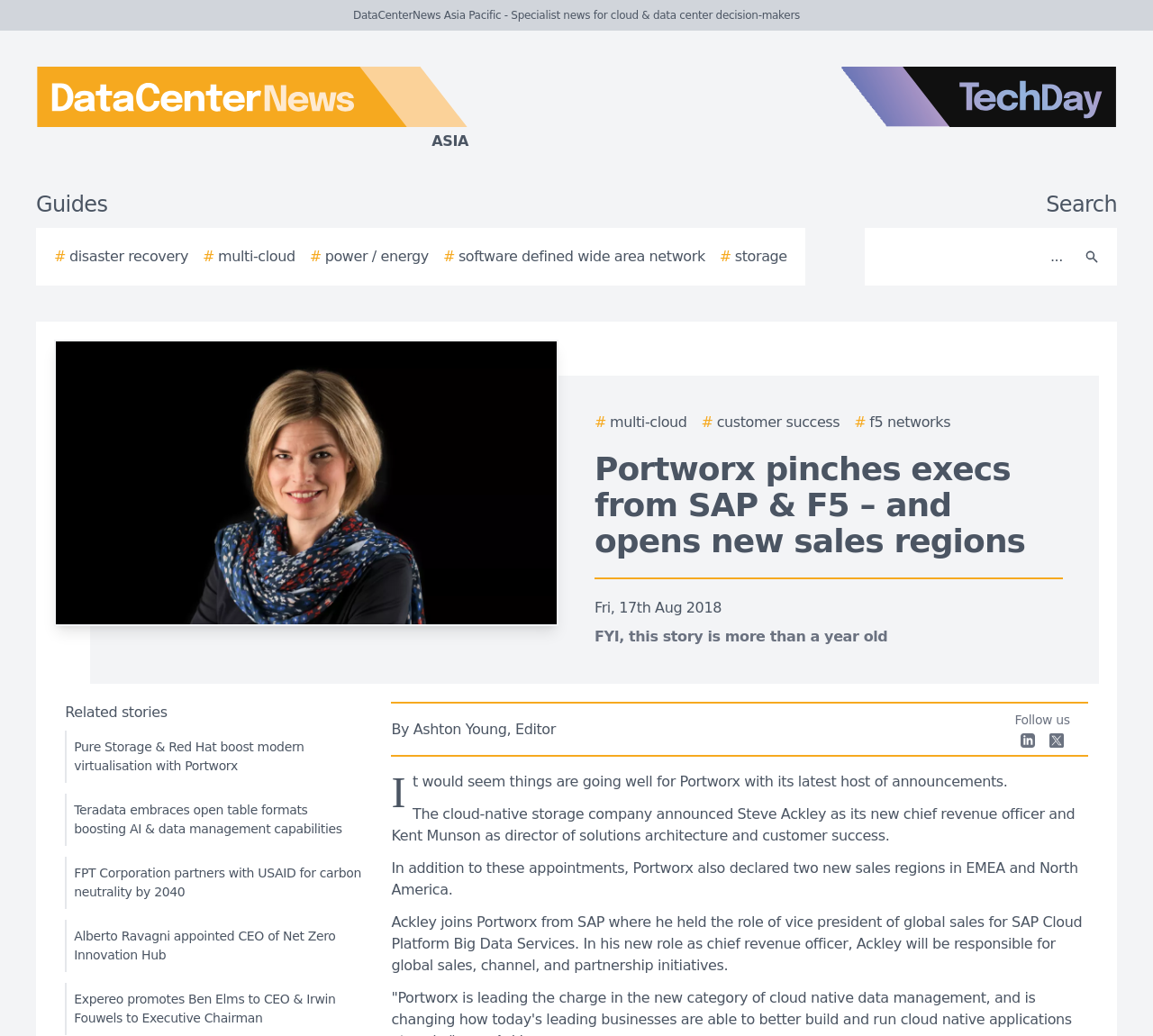Offer a comprehensive description of the webpage’s content and structure.

The webpage appears to be a news article from DataCenterNews Asia Pacific, a specialist news site for cloud and data center decision-makers. At the top of the page, there is a logo for DataCenterNews Asia Pacific, accompanied by a link to the site's homepage. To the right of the logo, there is a link to TechDay, another news site.

Below the logos, there are several links to guides on various topics, including disaster recovery, multi-cloud, power/energy, software-defined wide area network, and storage. Next to these links, there is a search bar with a search button.

The main article begins with a headline, "Portworx pinches execs from SAP & F5 – and opens new sales regions," followed by a story image. The article is dated August 17th, 2018, and has a note indicating that it is more than a year old.

The article itself is divided into several paragraphs, discussing Portworx's recent appointments and sales expansions. The text is accompanied by links to related stories, including articles about Pure Storage, Red Hat, Teradata, FPT Corporation, and others.

At the bottom of the page, there are links to follow the site on LinkedIn and other social media platforms. There are also several images, including logos for DataCenterNews Asia Pacific, TechDay, and LinkedIn.